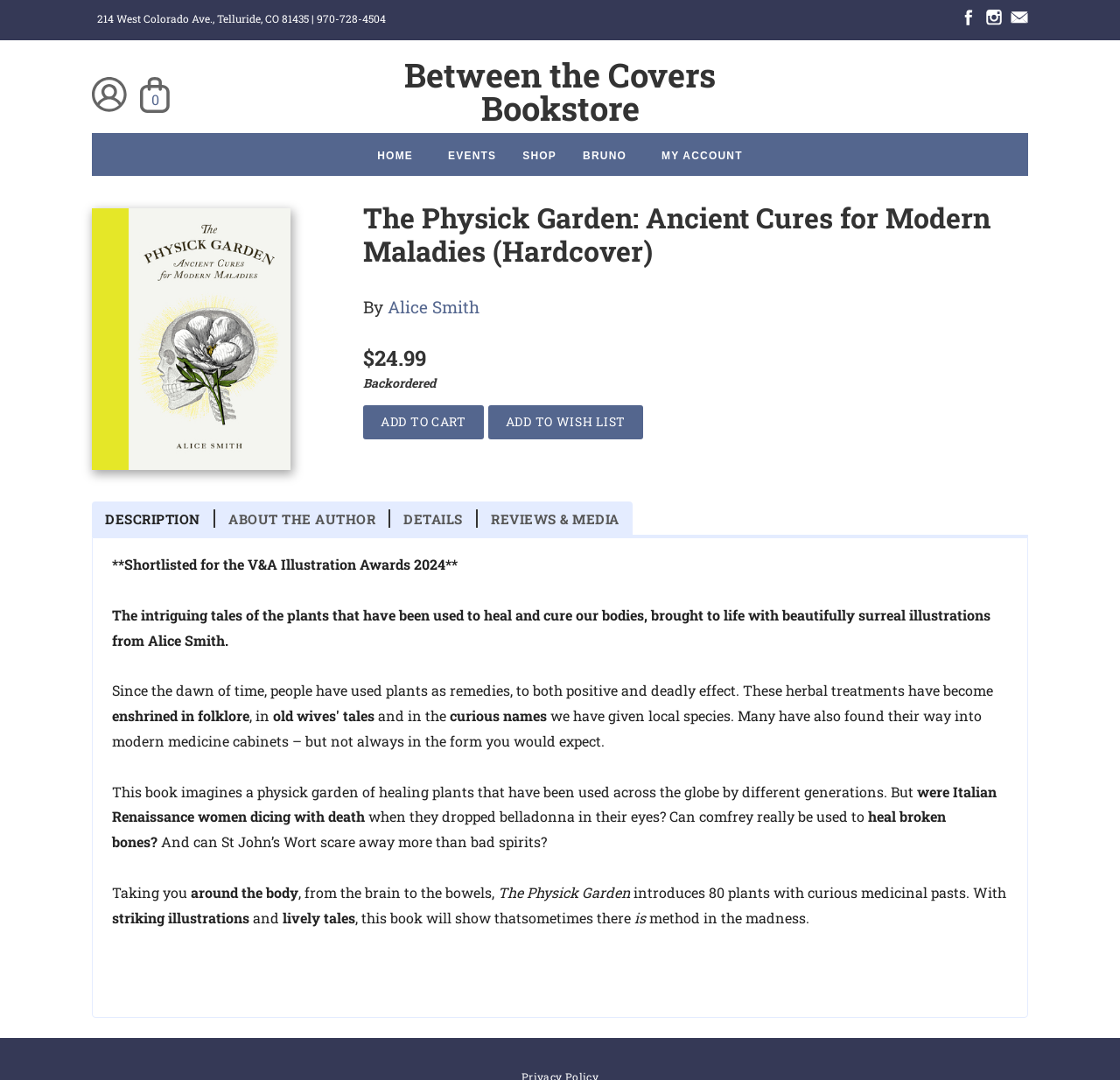What is the price of the book?
Please respond to the question thoroughly and include all relevant details.

I found the answer by looking at the book's details section, where the price is listed as '$24.99'.